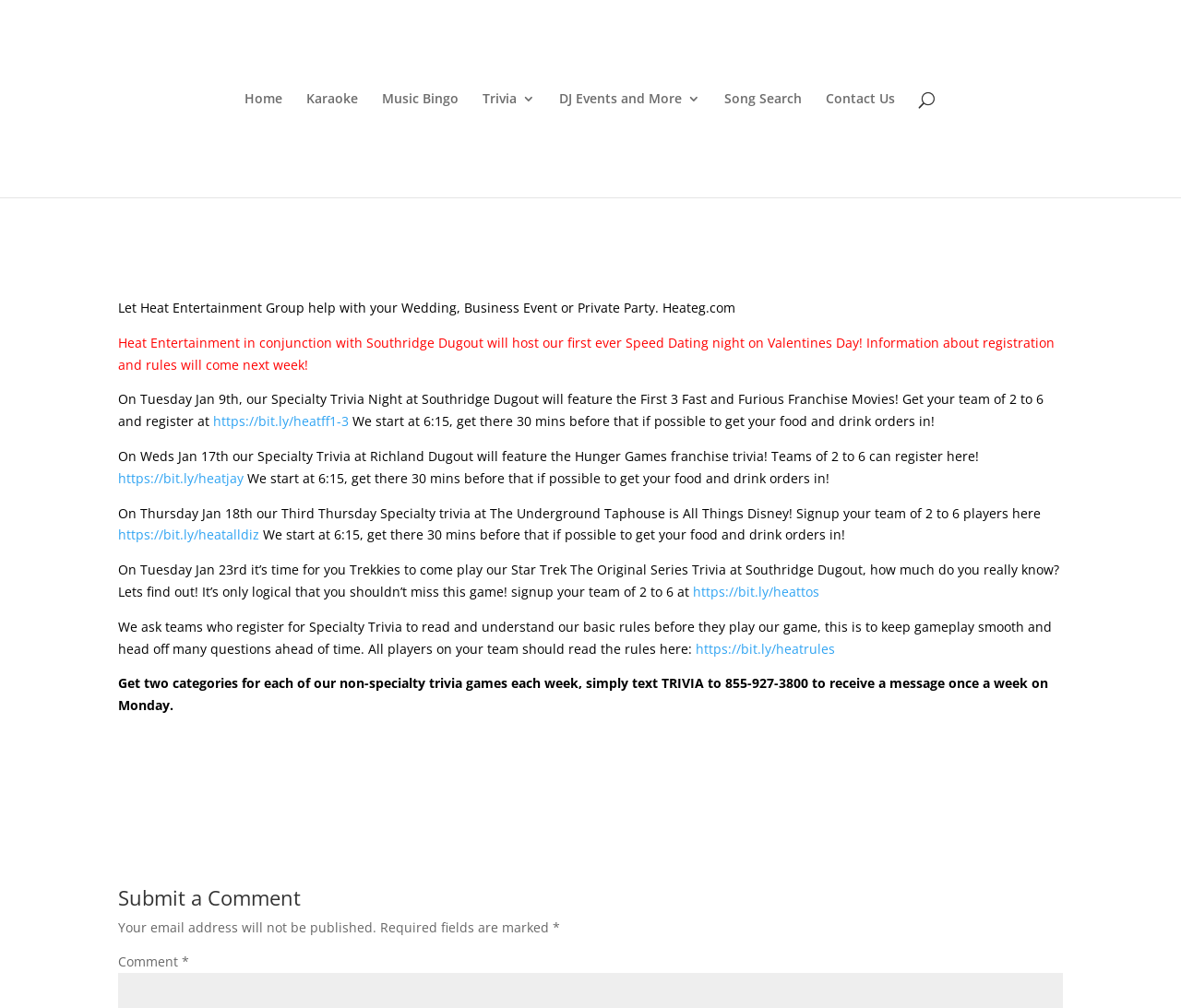Determine the bounding box coordinates of the clickable region to follow the instruction: "Register for Speed Dating night".

[0.18, 0.409, 0.295, 0.427]